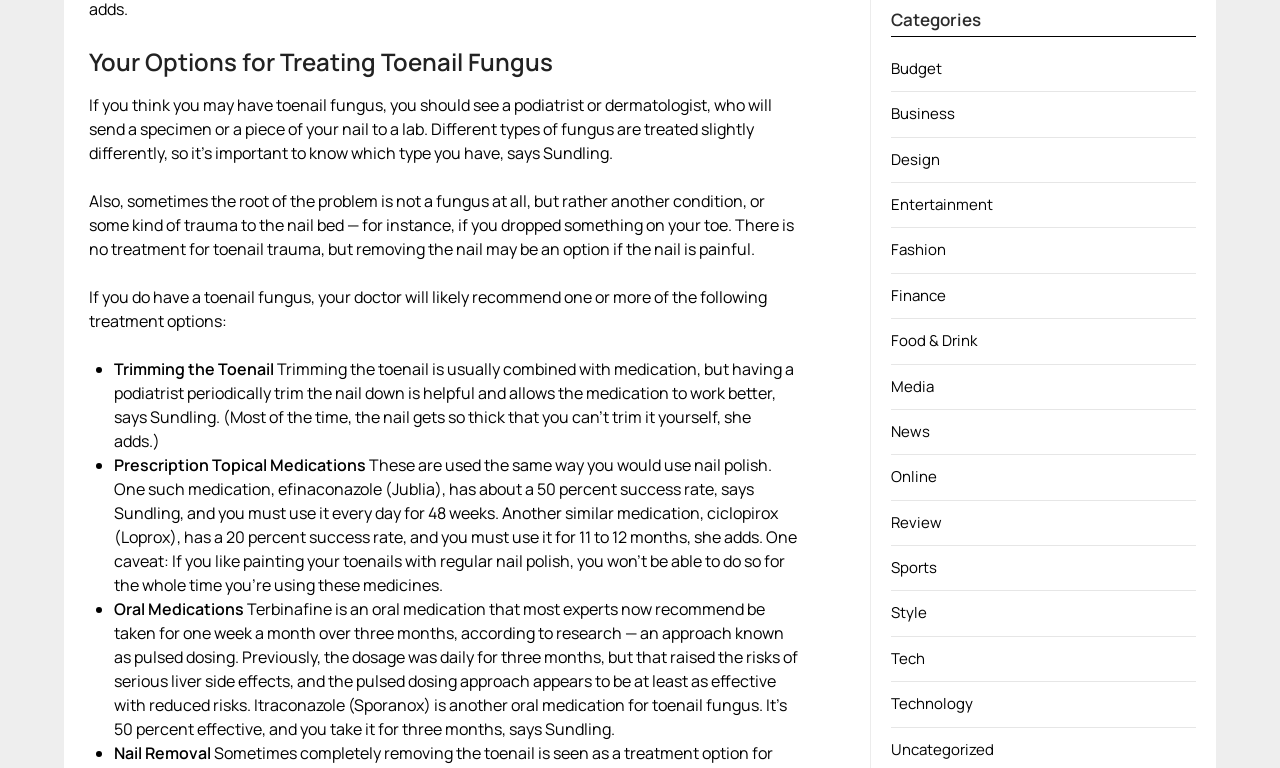Locate the bounding box of the UI element defined by this description: "Food & Drink". The coordinates should be given as four float numbers between 0 and 1, formatted as [left, top, right, bottom].

[0.696, 0.43, 0.764, 0.457]